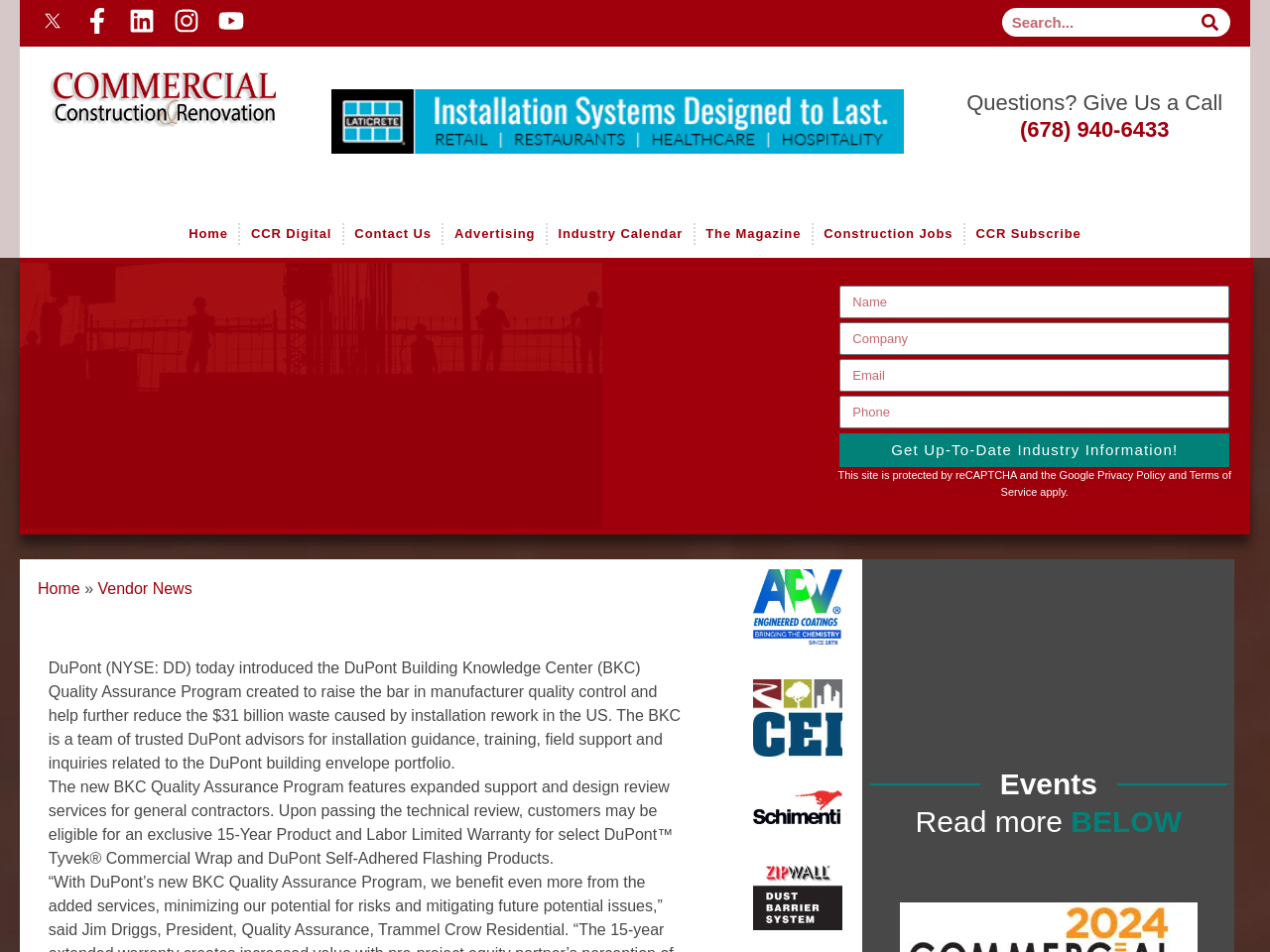Find the bounding box coordinates of the area that needs to be clicked in order to achieve the following instruction: "Search for something". The coordinates should be specified as four float numbers between 0 and 1, i.e., [left, top, right, bottom].

[0.789, 0.008, 0.969, 0.038]